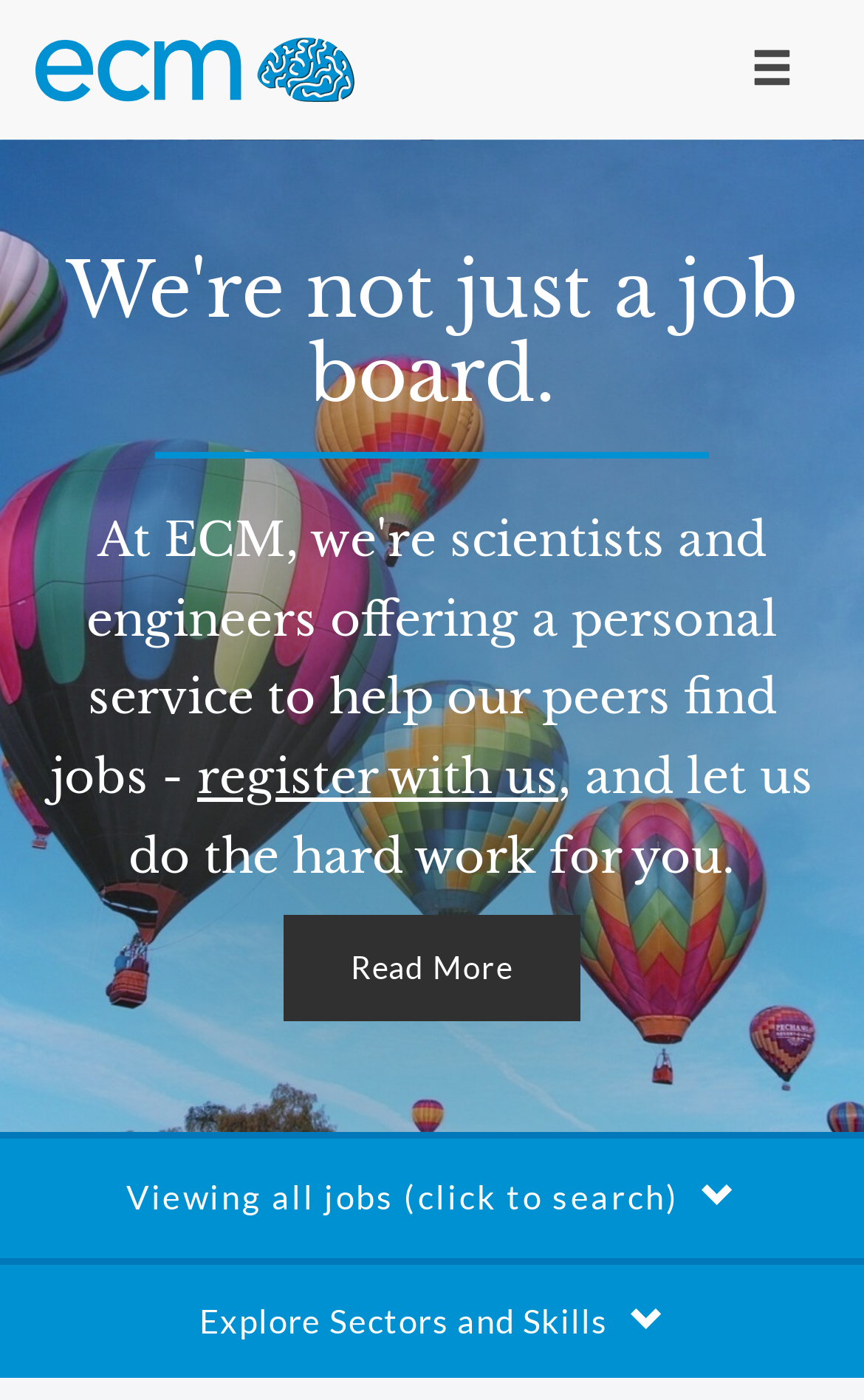Please provide a comprehensive response to the question below by analyzing the image: 
What is the salary range?

The salary range is mentioned as 'up to £80,000' which is part of the root element description.